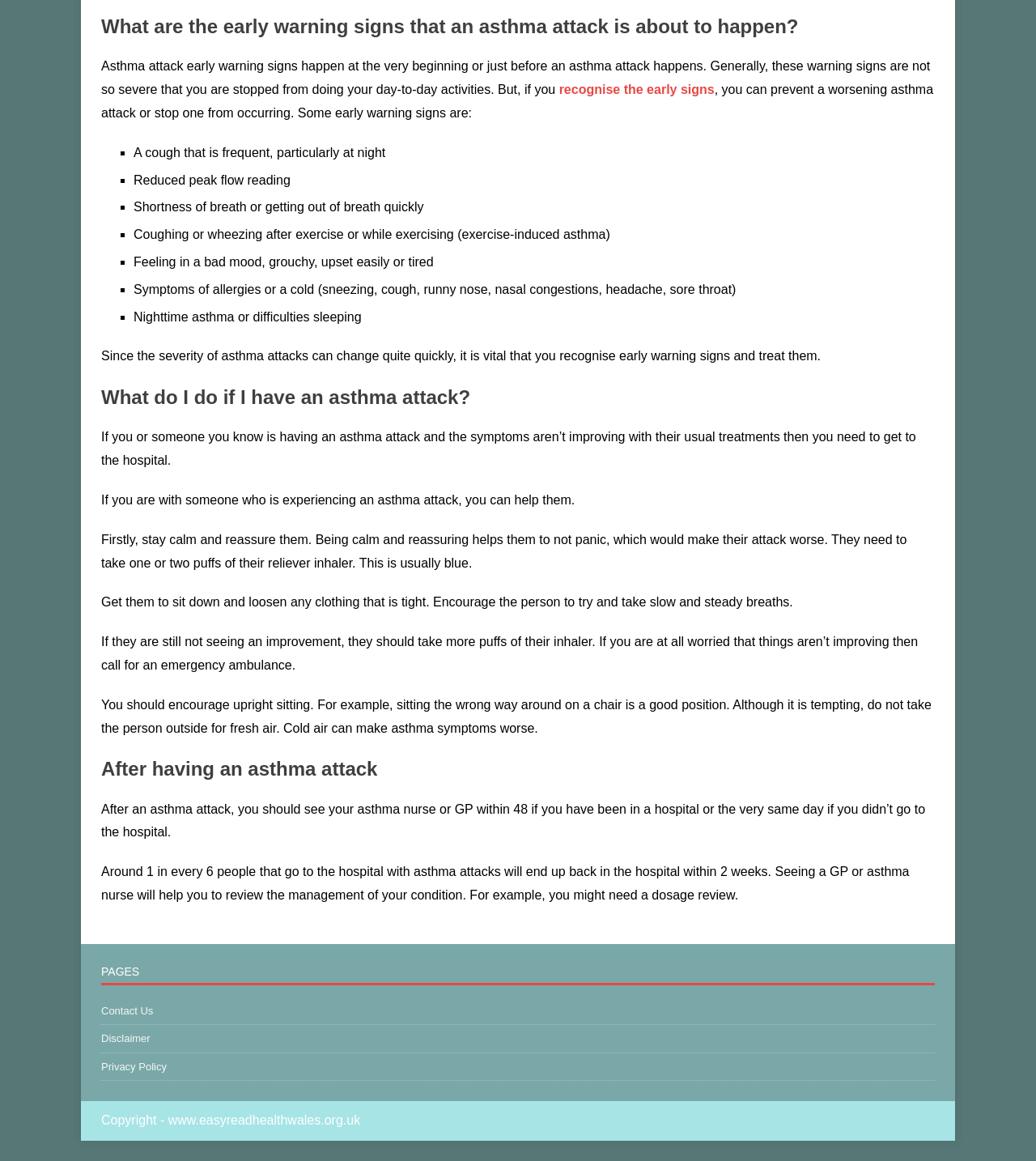Examine the screenshot and answer the question in as much detail as possible: What is the recommended sitting position for someone having an asthma attack?

According to the webpage, when helping someone having an asthma attack, you should encourage them to sit upright, such as sitting the wrong way around on a chair. This can help them breathe more easily.